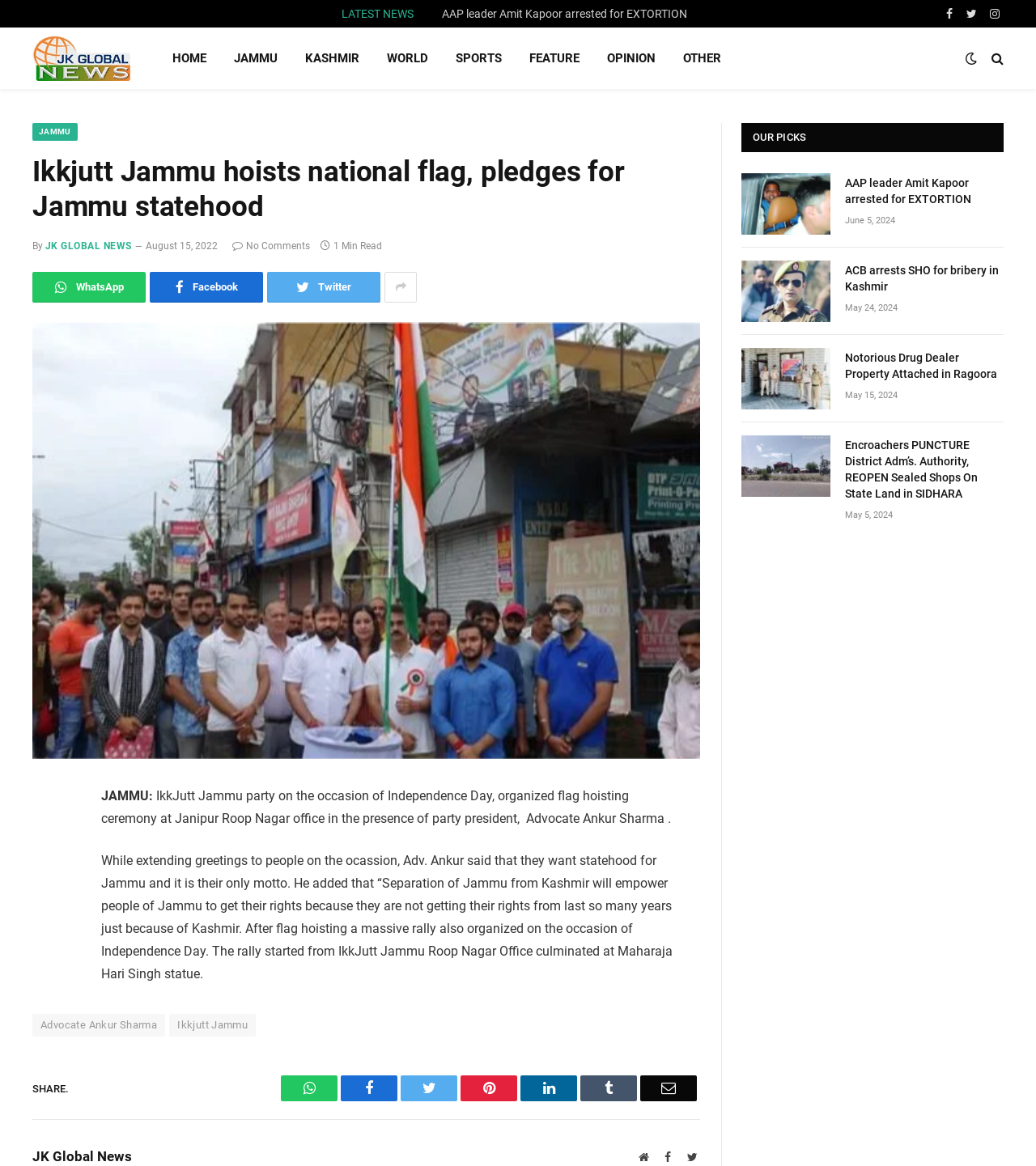Could you provide the bounding box coordinates for the portion of the screen to click to complete this instruction: "Click on the 'HOME' link"?

[0.153, 0.024, 0.212, 0.076]